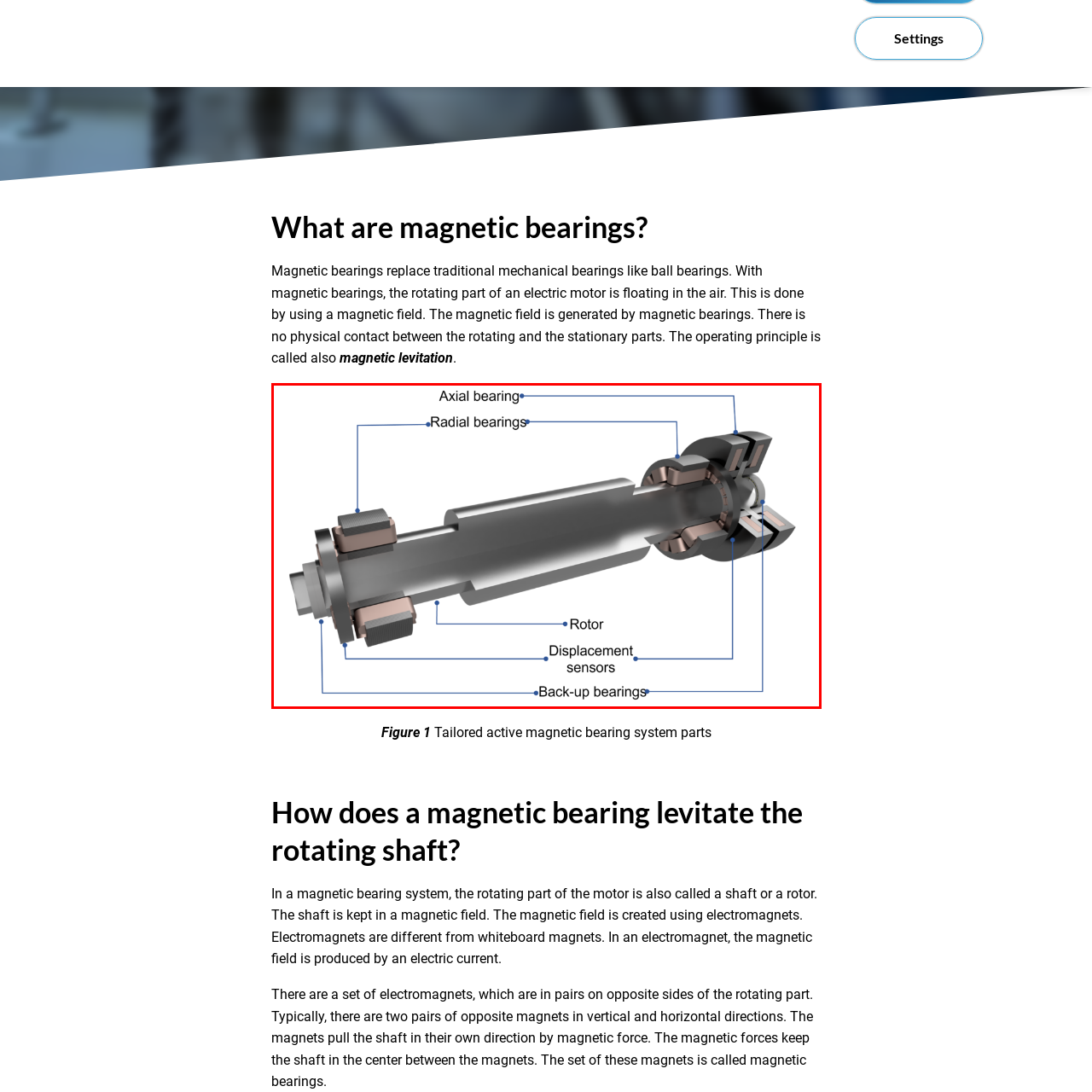Focus on the image encased in the red box and respond to the question with a single word or phrase:
What is the function of displacement sensors?

Monitoring rotor position